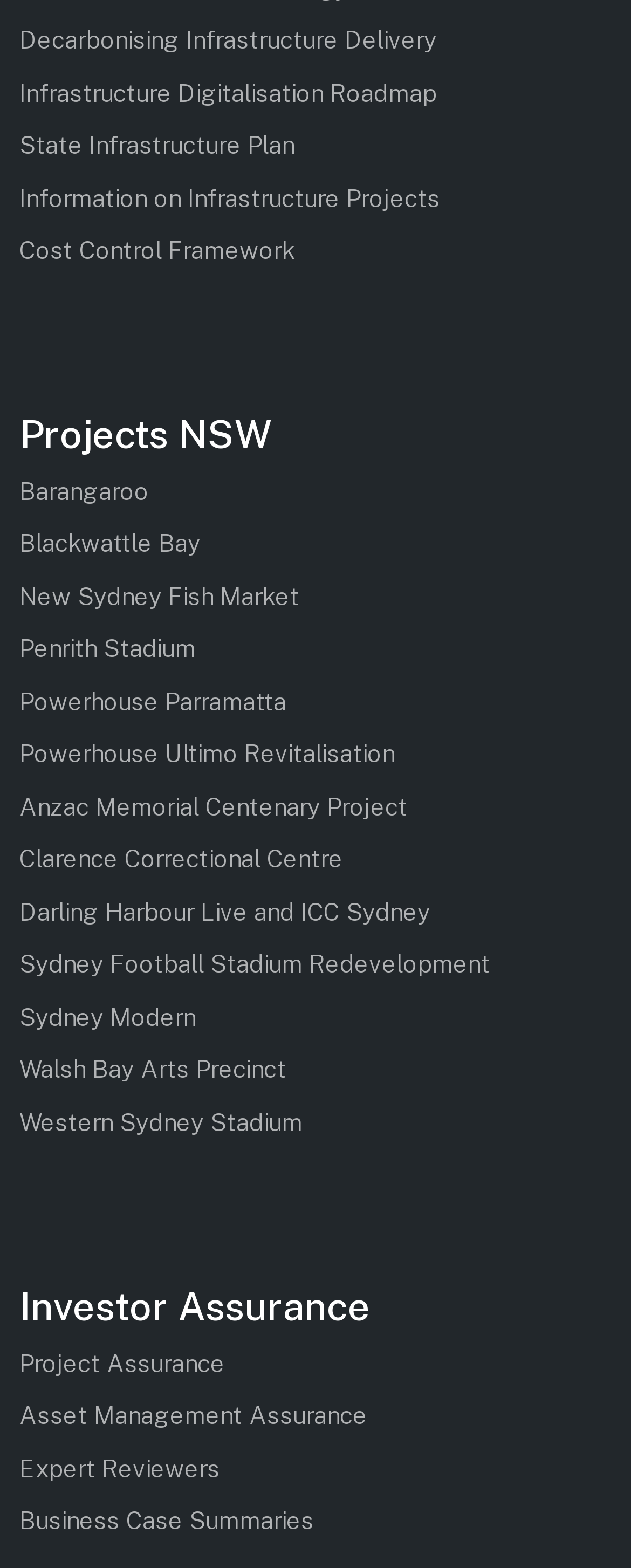Provide the bounding box coordinates of the HTML element this sentence describes: "Interview hosts".

None